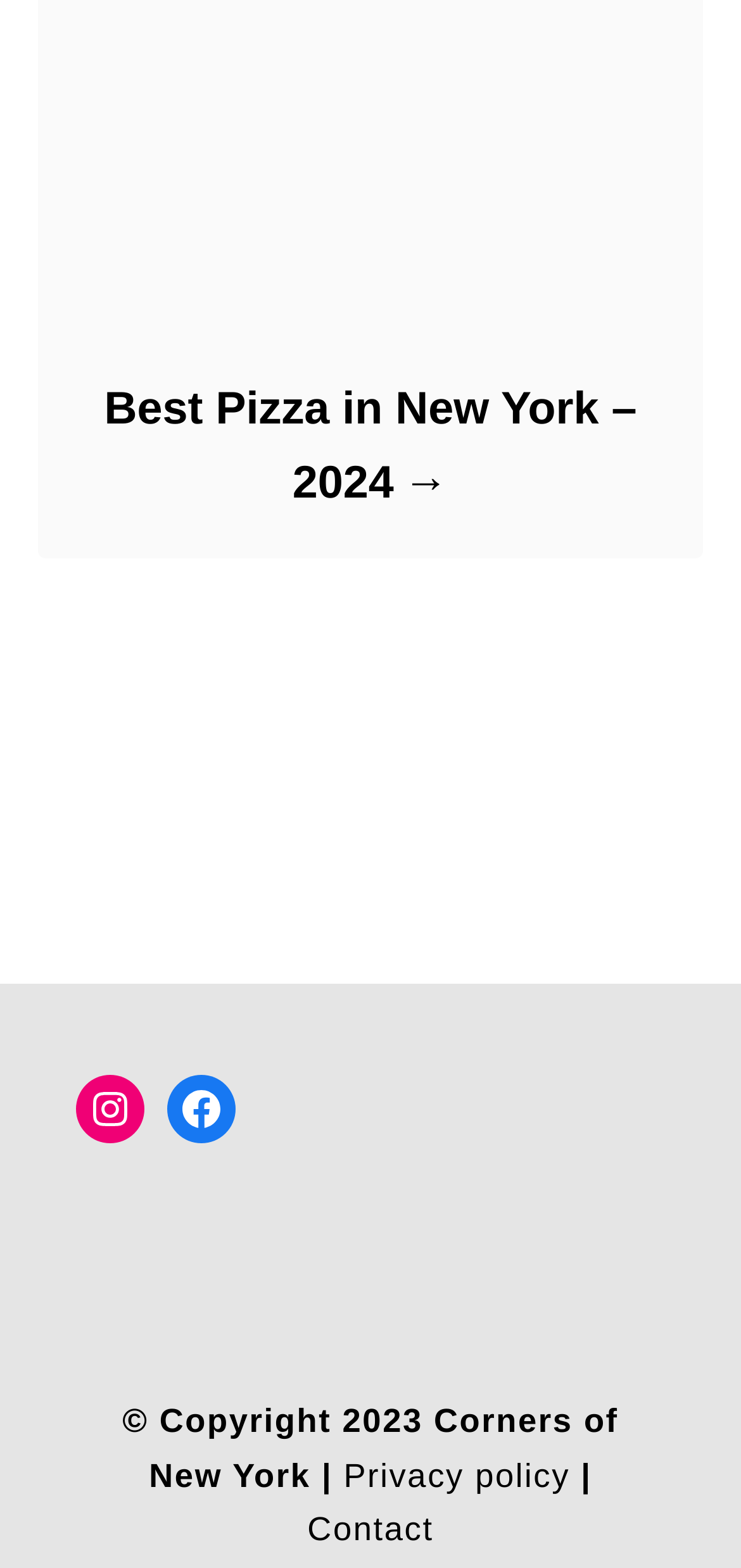What is the year of copyright?
Using the image as a reference, give an elaborate response to the question.

I obtained this information from the copyright statement at the bottom of the page, which states '© Copyright 2023 Corners of New York |'.